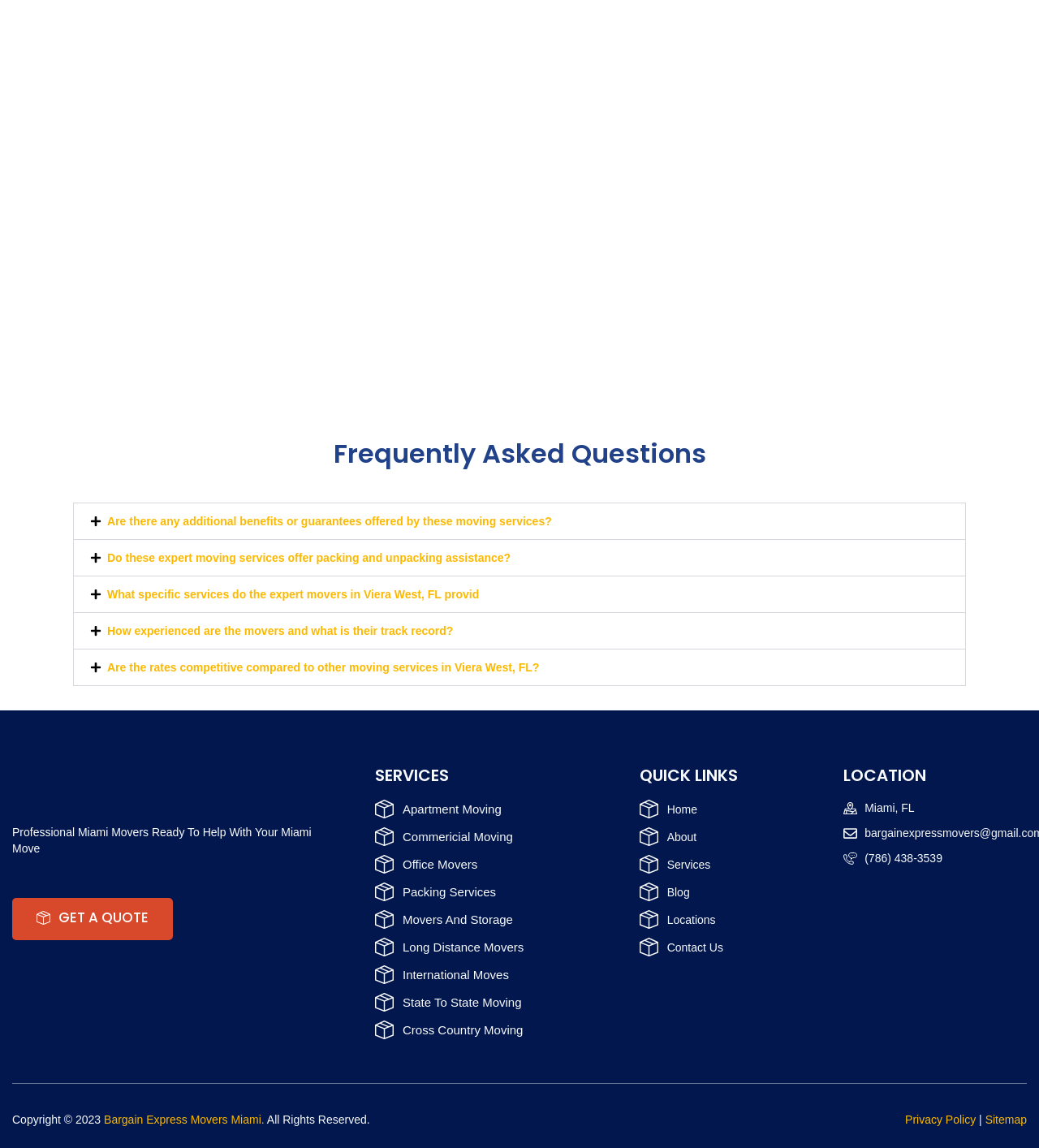Kindly determine the bounding box coordinates of the area that needs to be clicked to fulfill this instruction: "Click the 'Apartment Moving' link".

[0.361, 0.697, 0.573, 0.713]